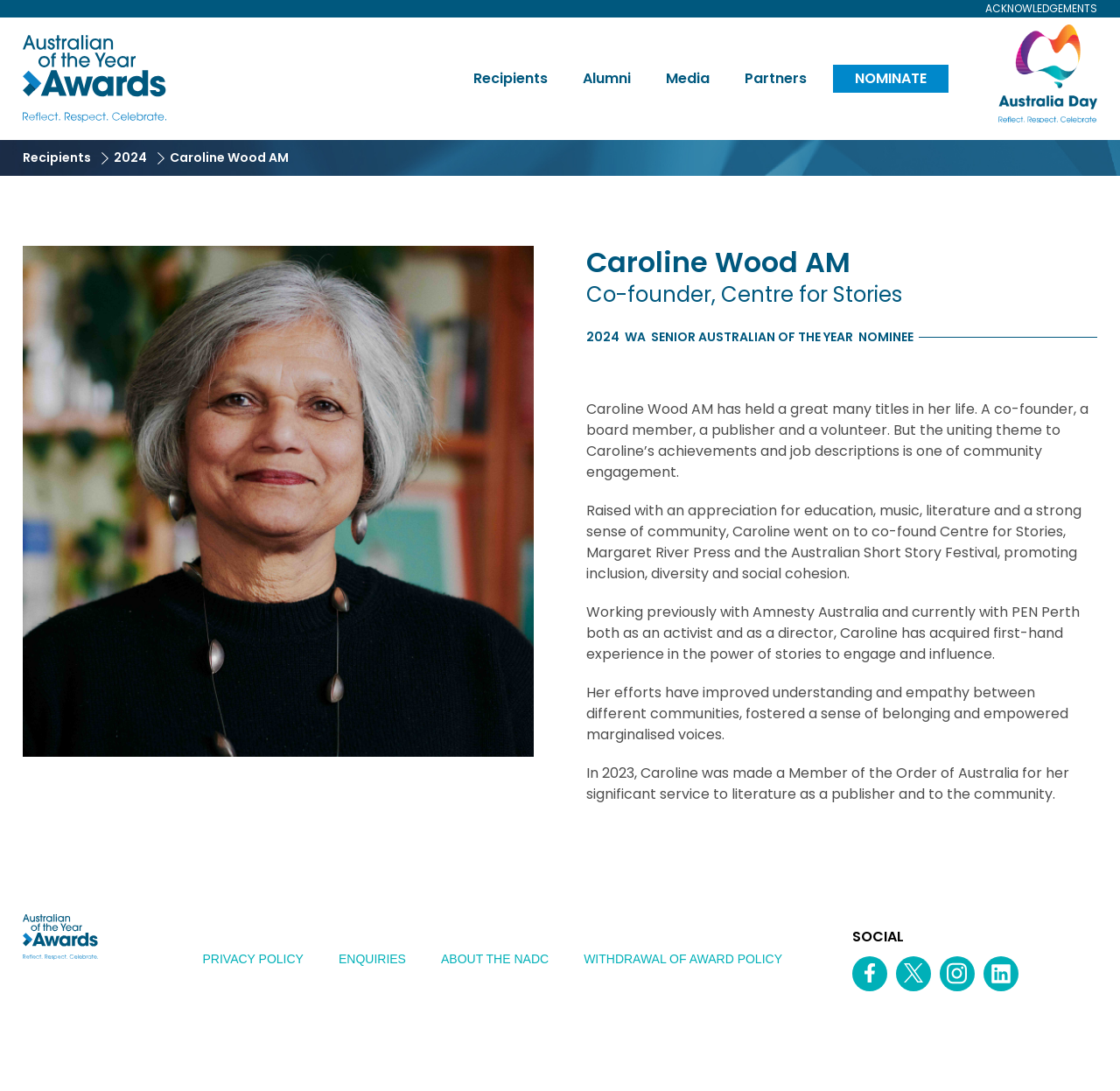Identify and provide the bounding box coordinates of the UI element described: "Research & Learning". The coordinates should be formatted as [left, top, right, bottom], with each number being a float between 0 and 1.

None